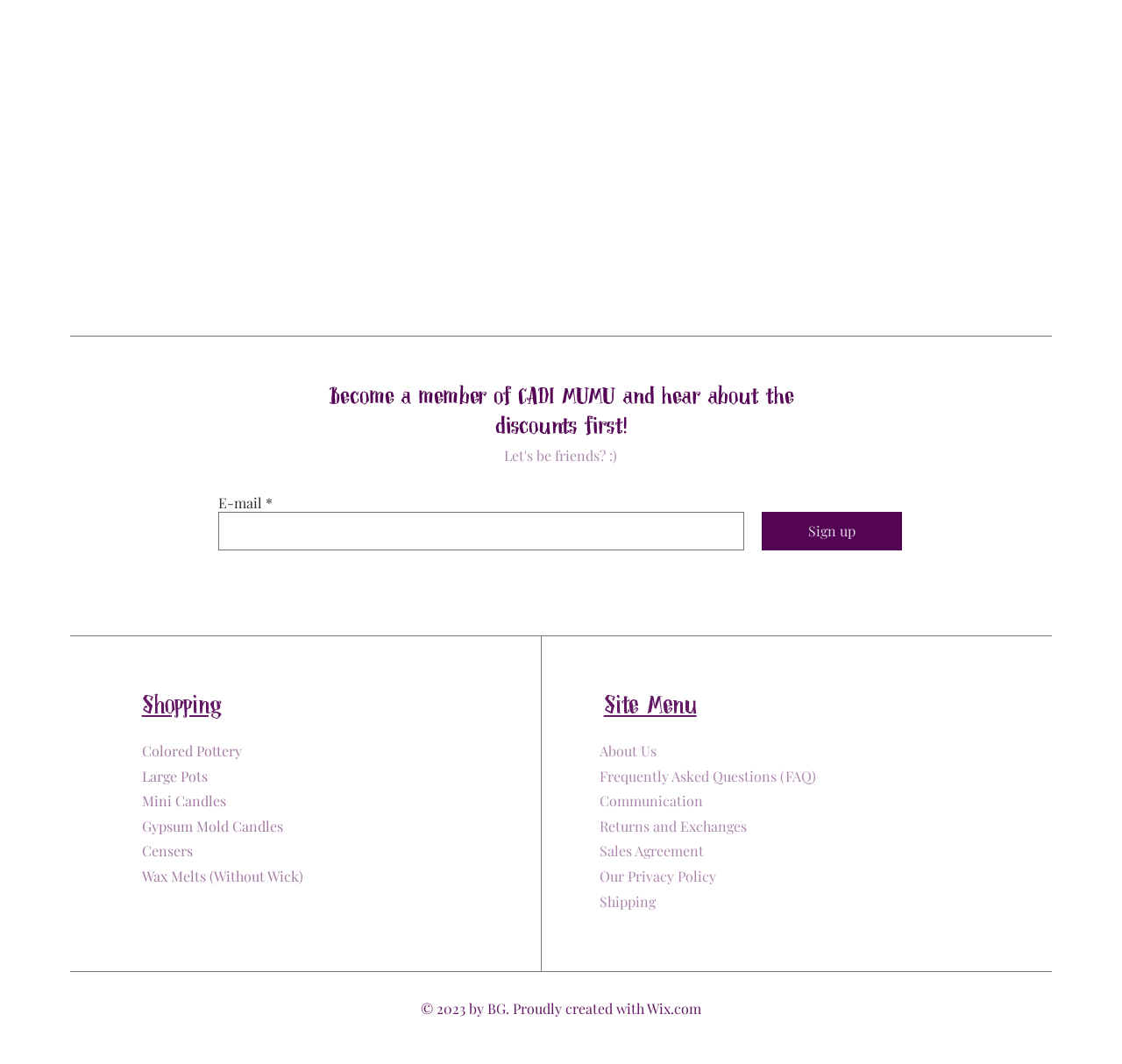What is the purpose of the 'Site Menu' section?
Could you answer the question in a detailed manner, providing as much information as possible?

The 'Site Menu' section contains links to various pages on the website, such as 'About Us', 'Frequently Asked Questions', and 'Shipping', suggesting that it is used to navigate the website and access different sections.